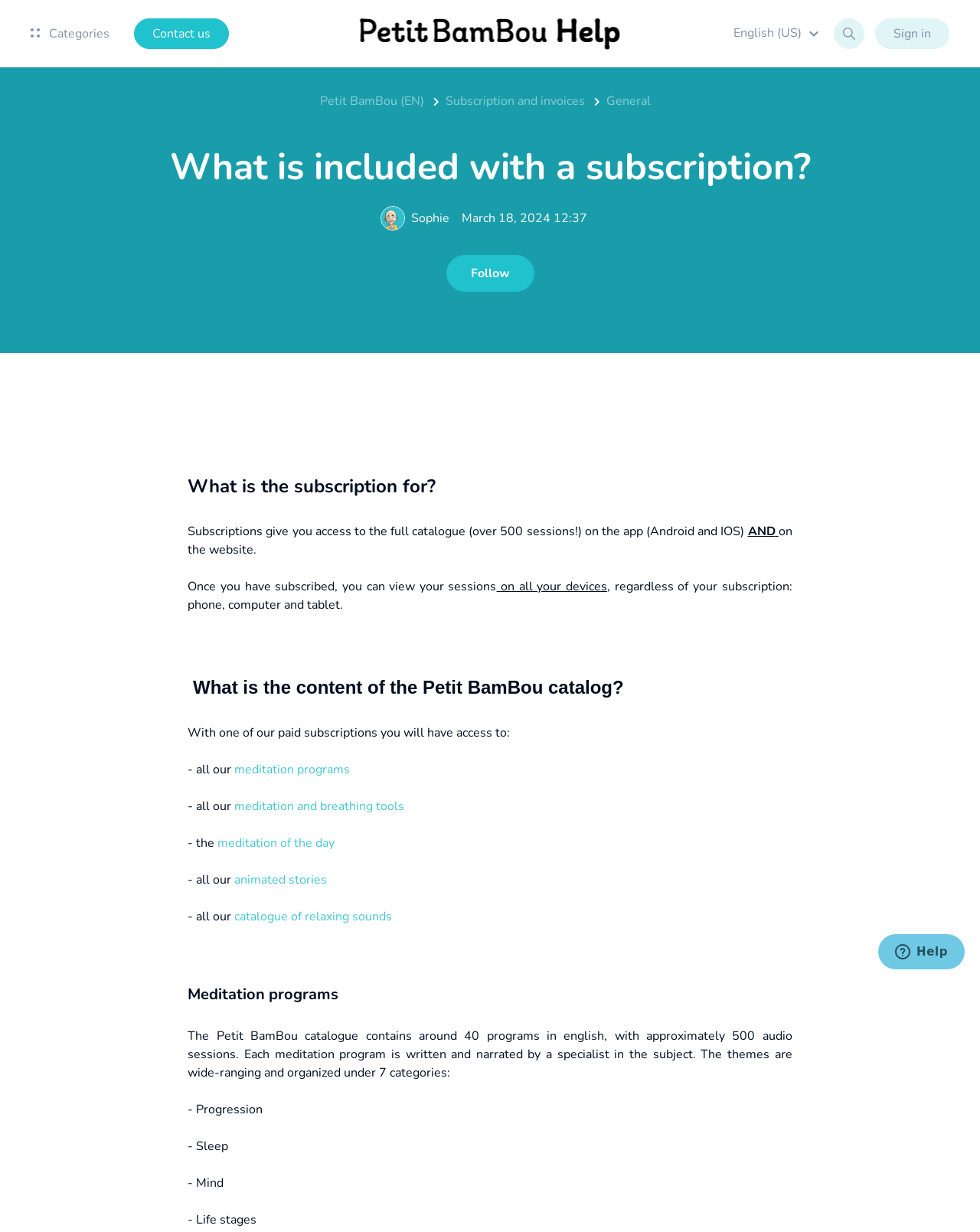Please respond in a single word or phrase: 
What is the purpose of a subscription?

Access to full catalogue